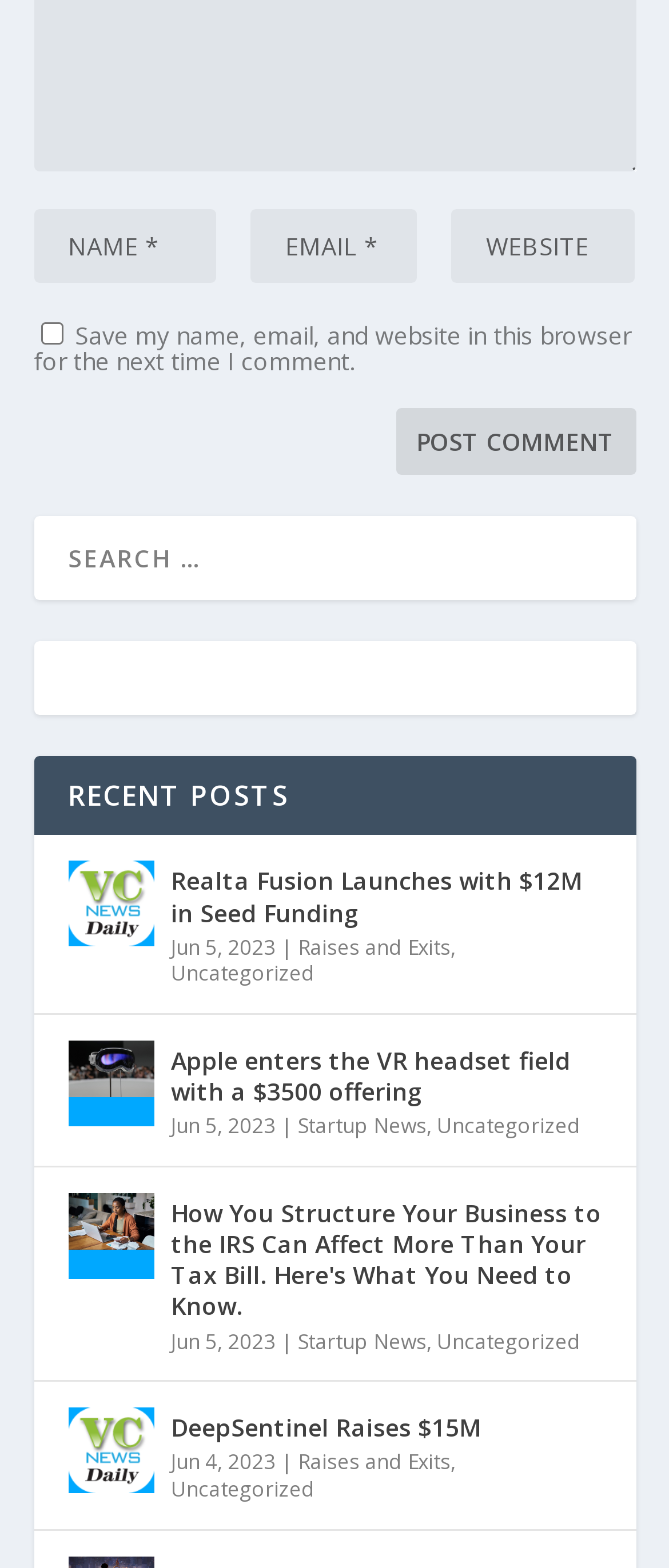Find the bounding box coordinates of the area that needs to be clicked in order to achieve the following instruction: "Enter email". The coordinates should be specified as four float numbers between 0 and 1, i.e., [left, top, right, bottom].

[0.376, 0.133, 0.624, 0.18]